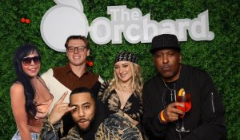What is the dominant color of the backdrop?
Give a single word or phrase as your answer by examining the image.

Green